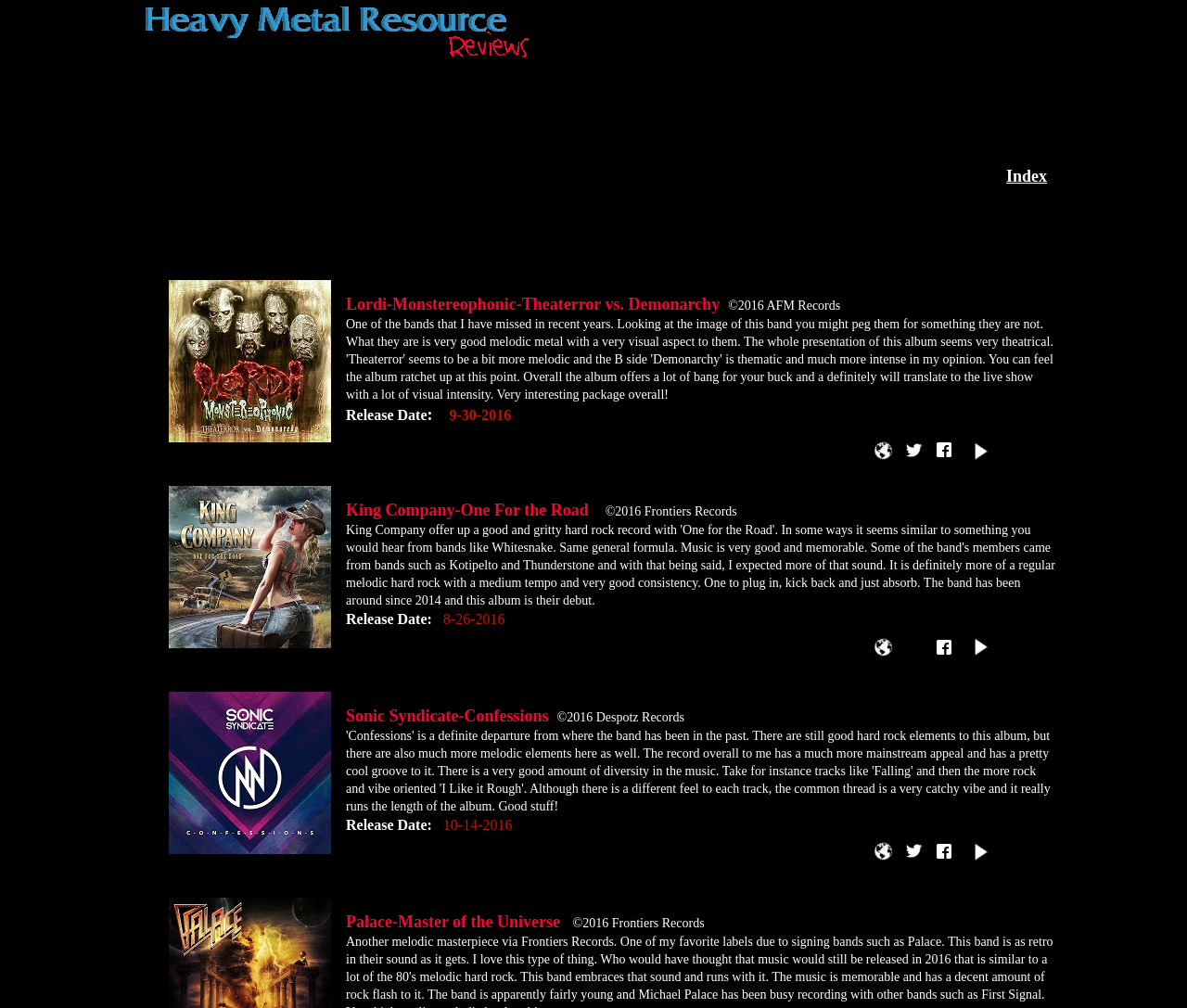Provide a short answer to the following question with just one word or phrase: How many albums are reviewed on this webpage?

5